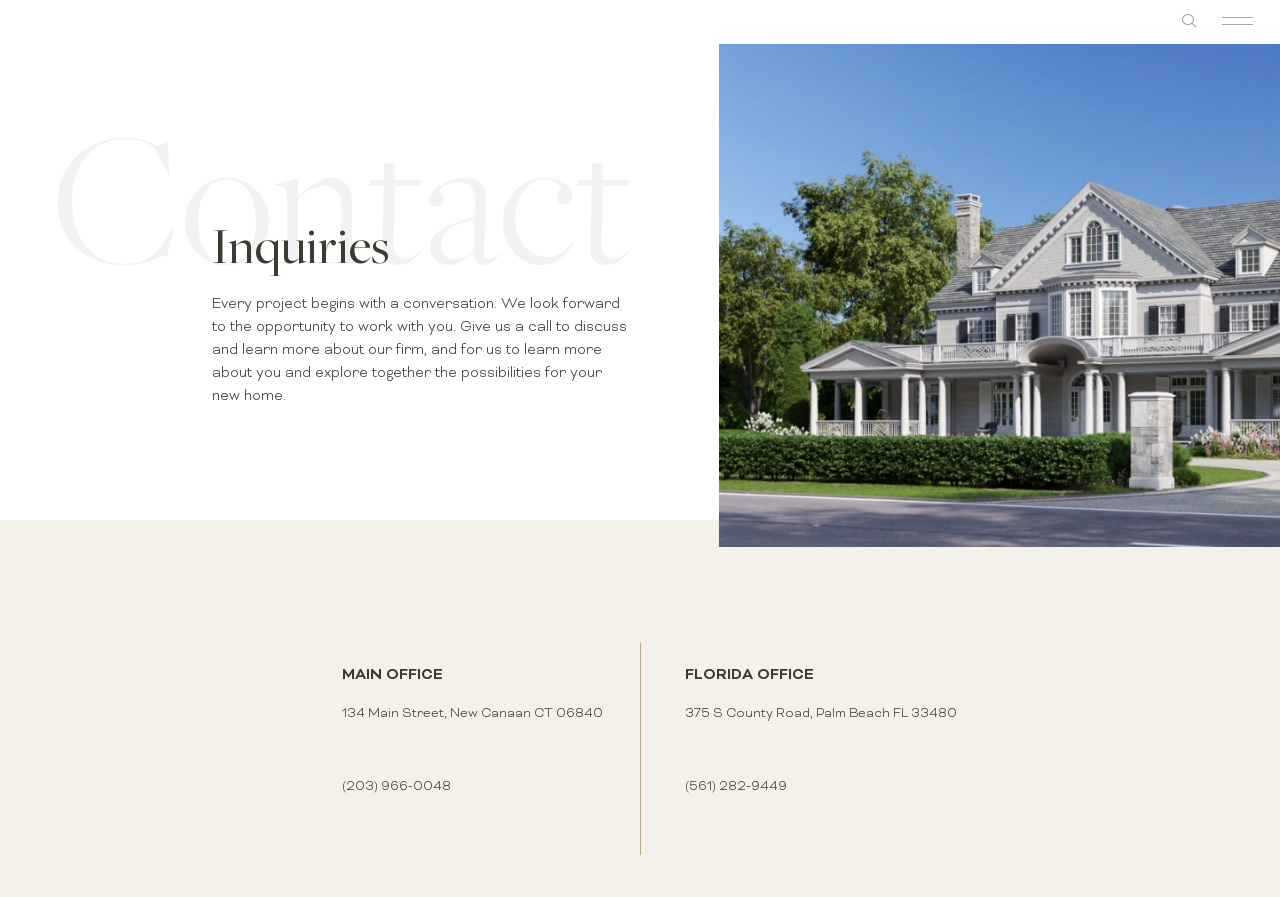Give a detailed explanation of the elements present on the webpage.

The webpage is about a luxury architecture firm, Wadia Associates, with a focus on contacting them. At the top, there is a heading "Contact" followed by a subheading "Inquiries". Below the subheading, there is a paragraph of text that invites visitors to discuss their projects with the firm. 

To the right of the text, there is a large image that takes up almost half of the screen. 

In the lower half of the page, there are two sections, one for the main office and the other for the Florida office. Each section has the office's address and phone number. The main office is located at 134 Main Street, New Canaan CT 06840, and the phone number is (203) 966-0048. The Florida office is located at 375 S County Road, Palm Beach FL 33480, and the phone number is (561) 282-9449.